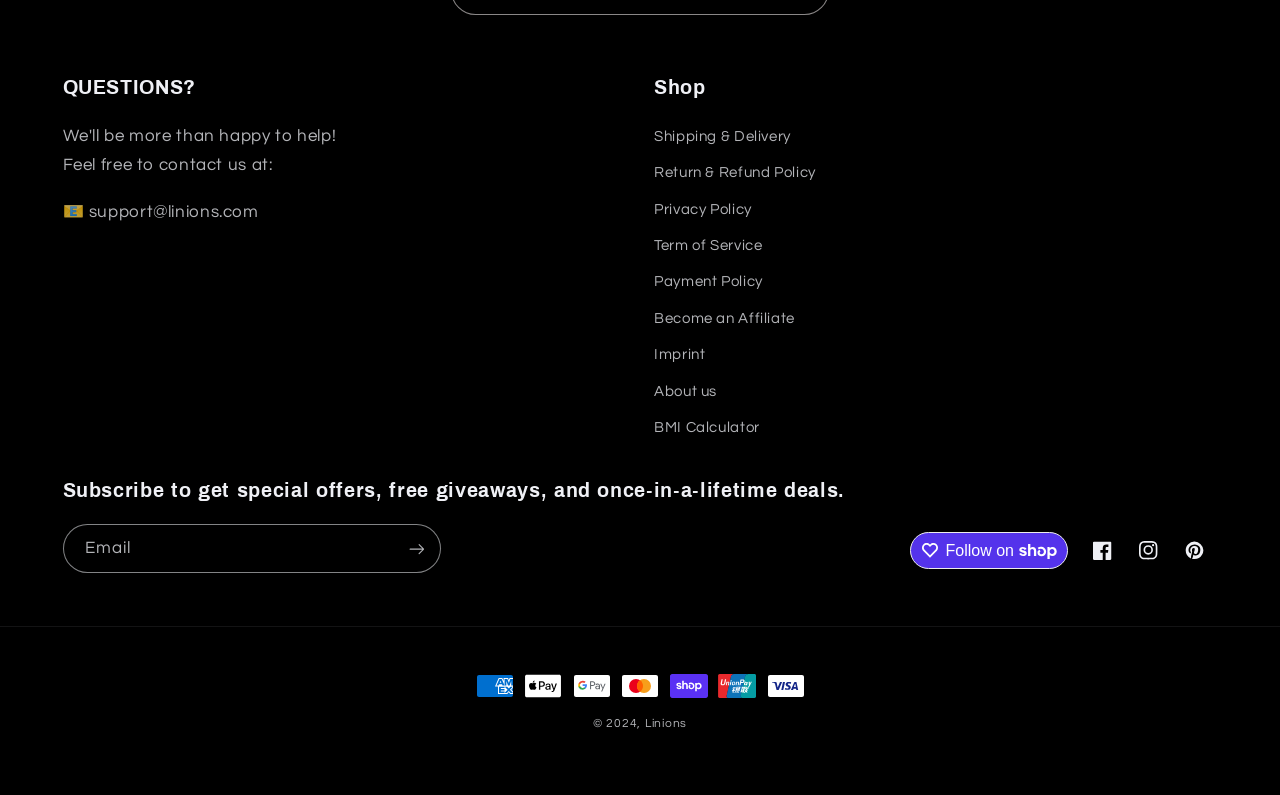Could you indicate the bounding box coordinates of the region to click in order to complete this instruction: "Subscribe to newsletter".

[0.307, 0.659, 0.343, 0.721]